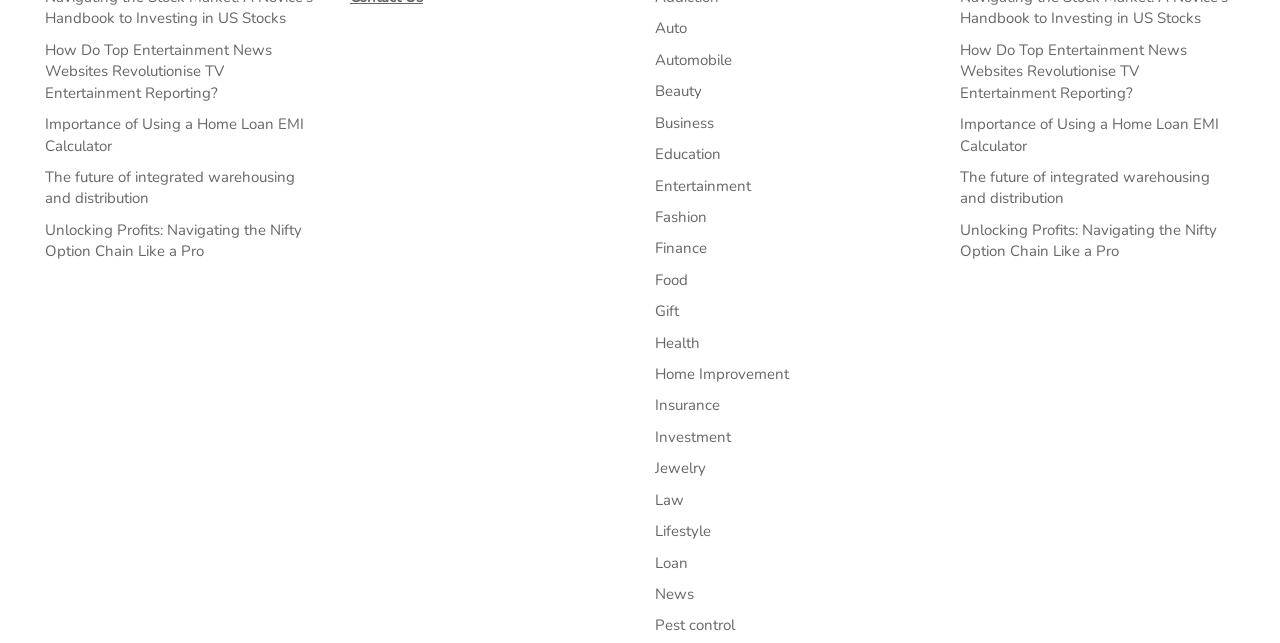Find the bounding box coordinates of the element's region that should be clicked in order to follow the given instruction: "Read the article 'How Do Top Entertainment News Websites Revolutionise TV Entertainment Reporting?'". The coordinates should consist of four float numbers between 0 and 1, i.e., [left, top, right, bottom].

[0.035, 0.062, 0.212, 0.16]